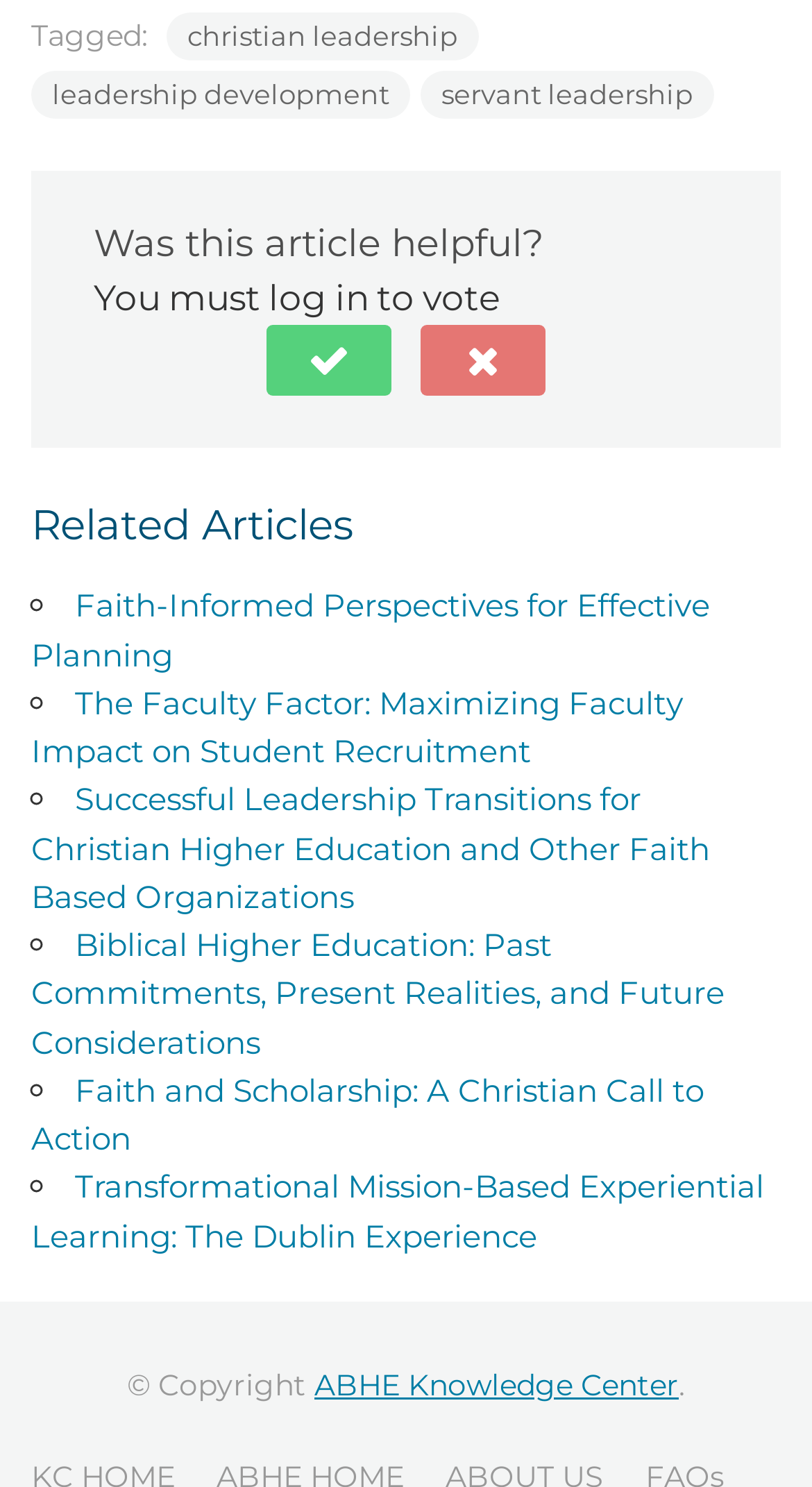Identify the bounding box coordinates for the UI element described by the following text: "servant leadership". Provide the coordinates as four float numbers between 0 and 1, in the format [left, top, right, bottom].

[0.518, 0.047, 0.879, 0.079]